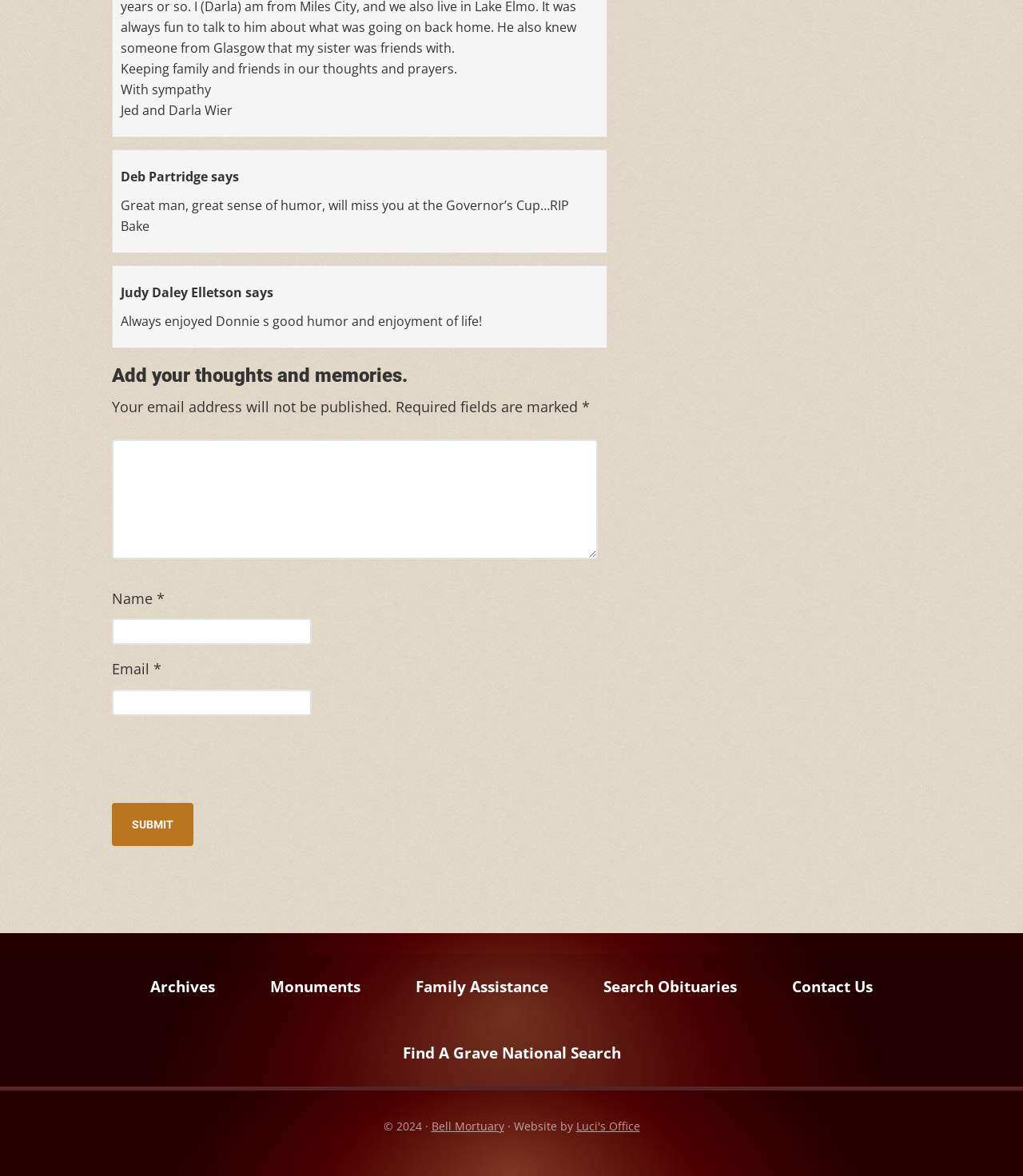Please study the image and answer the question comprehensively:
What is the name of the person being remembered?

The webpage contains several messages from people sharing their memories of the deceased. One of the messages mentions 'Donnie's good humor and enjoyment of life', suggesting that the person being remembered is named Donnie.